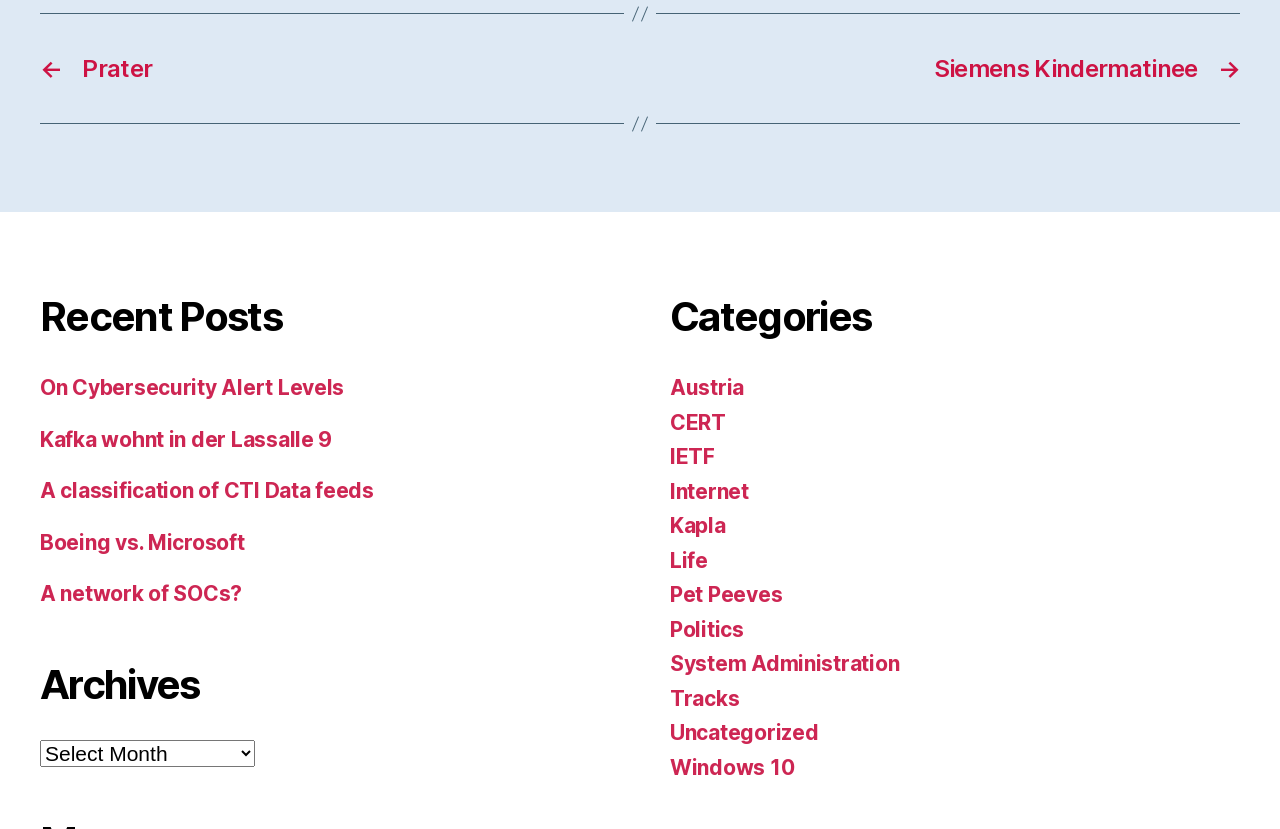Identify the bounding box coordinates for the element you need to click to achieve the following task: "Browse the 'Austria' category". The coordinates must be four float values ranging from 0 to 1, formatted as [left, top, right, bottom].

[0.523, 0.452, 0.581, 0.483]